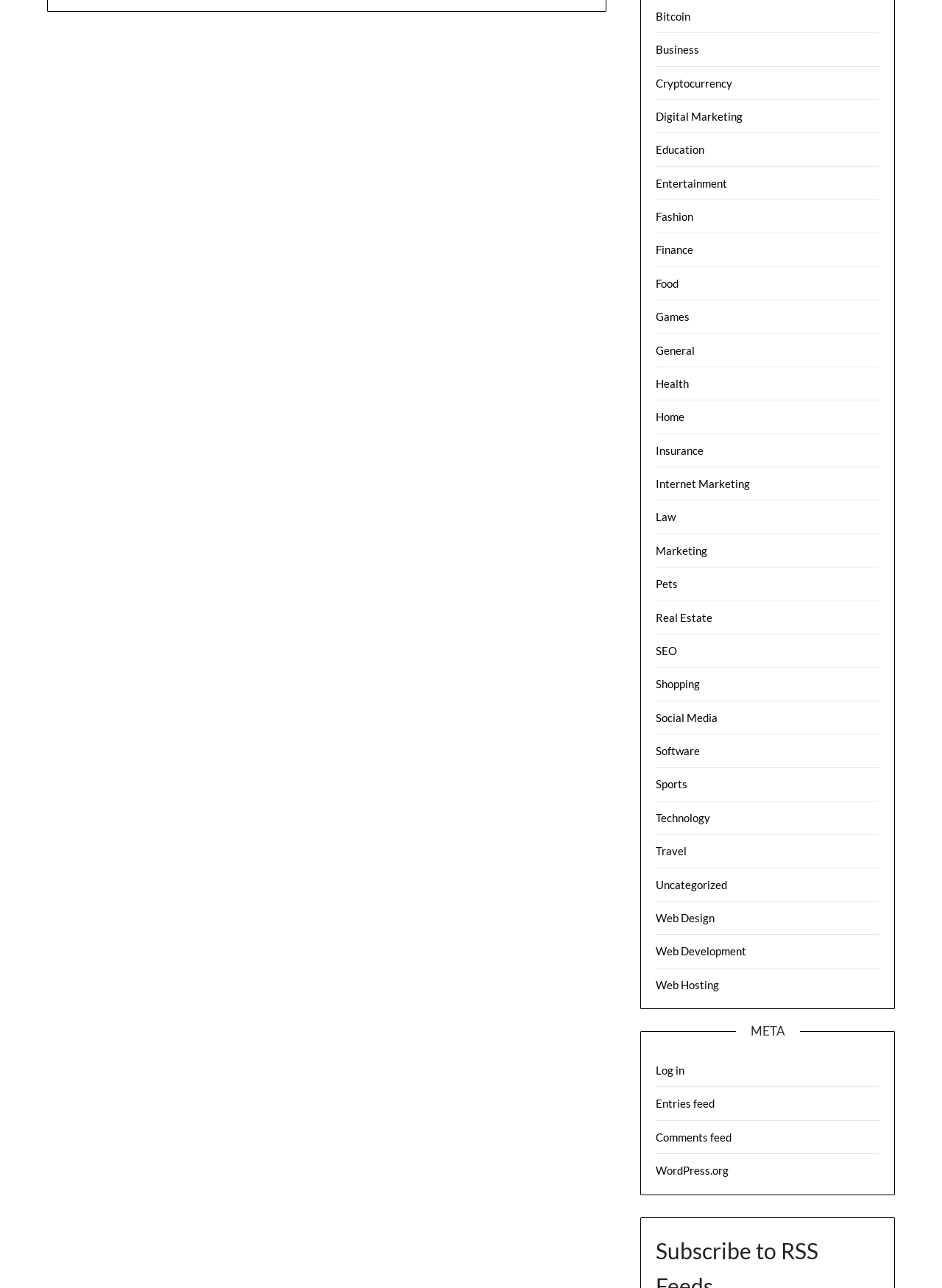Please mark the clickable region by giving the bounding box coordinates needed to complete this instruction: "Log in".

[0.696, 0.826, 0.727, 0.836]